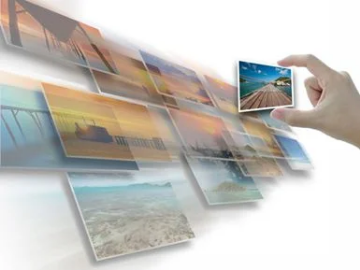Provide a thorough and detailed caption for the image.

The image depicts a hand reaching out to select a small photograph from a dynamically arranged display of various images. These images showcase scenic vistas and landscapes, with soft colors conveying a sense of tranquility and beauty. The background elements appear slightly blurred, emphasizing the foreground photograph that the hand is poised to grasp. This vibrant illustration signifies an engagement with visual content, highlighting the act of choosing or highlighting particular memories or moments amid a collection of experiences. The overall aesthetic captures the theme of exploration and curation in photography, resonating with the concept tied to the title "Did You Know About Crystal Light Boxes?" which suggests an innovative approach to displaying imagery.